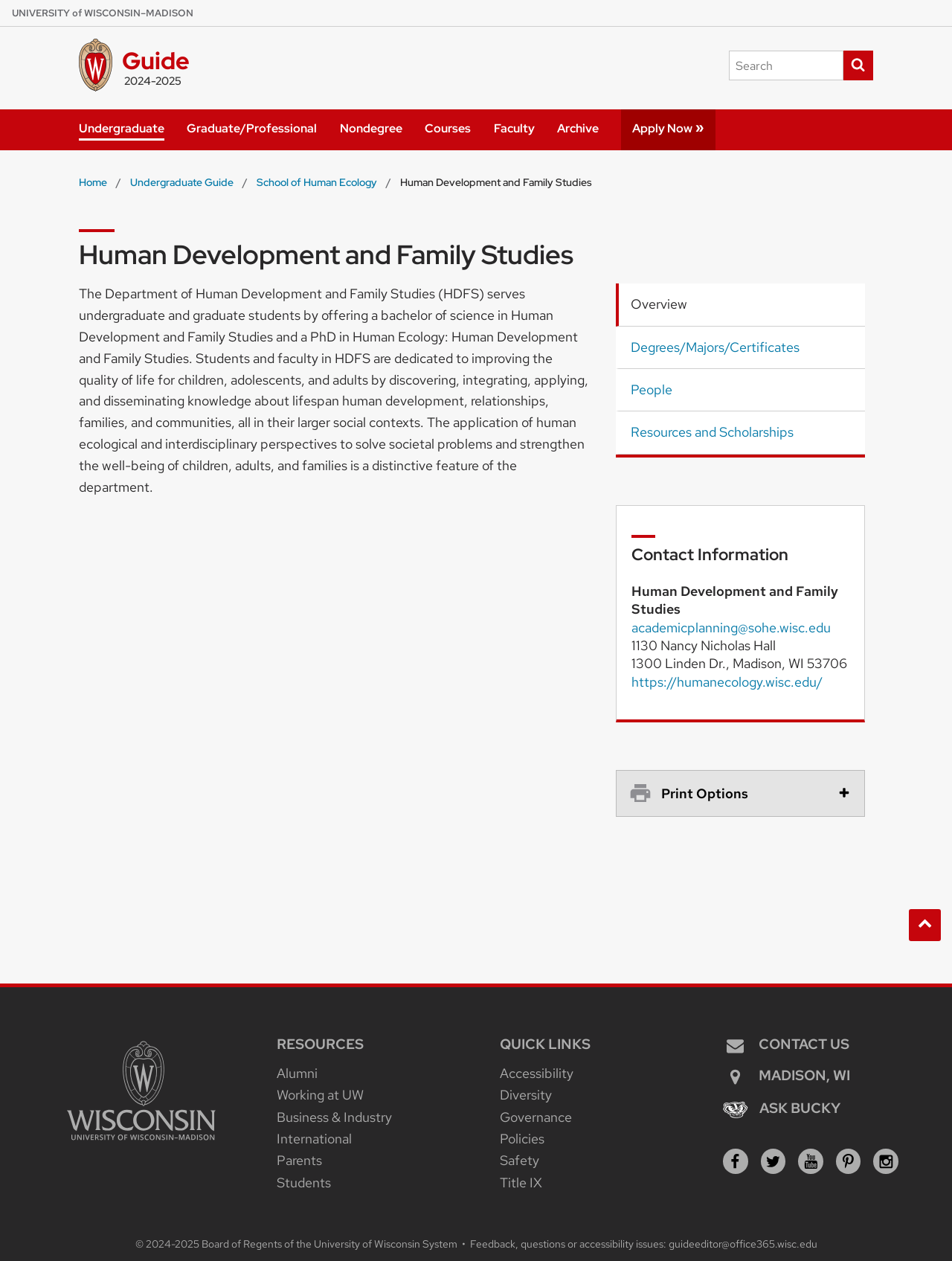Highlight the bounding box coordinates of the element you need to click to perform the following instruction: "View Guide."

[0.128, 0.036, 0.199, 0.061]